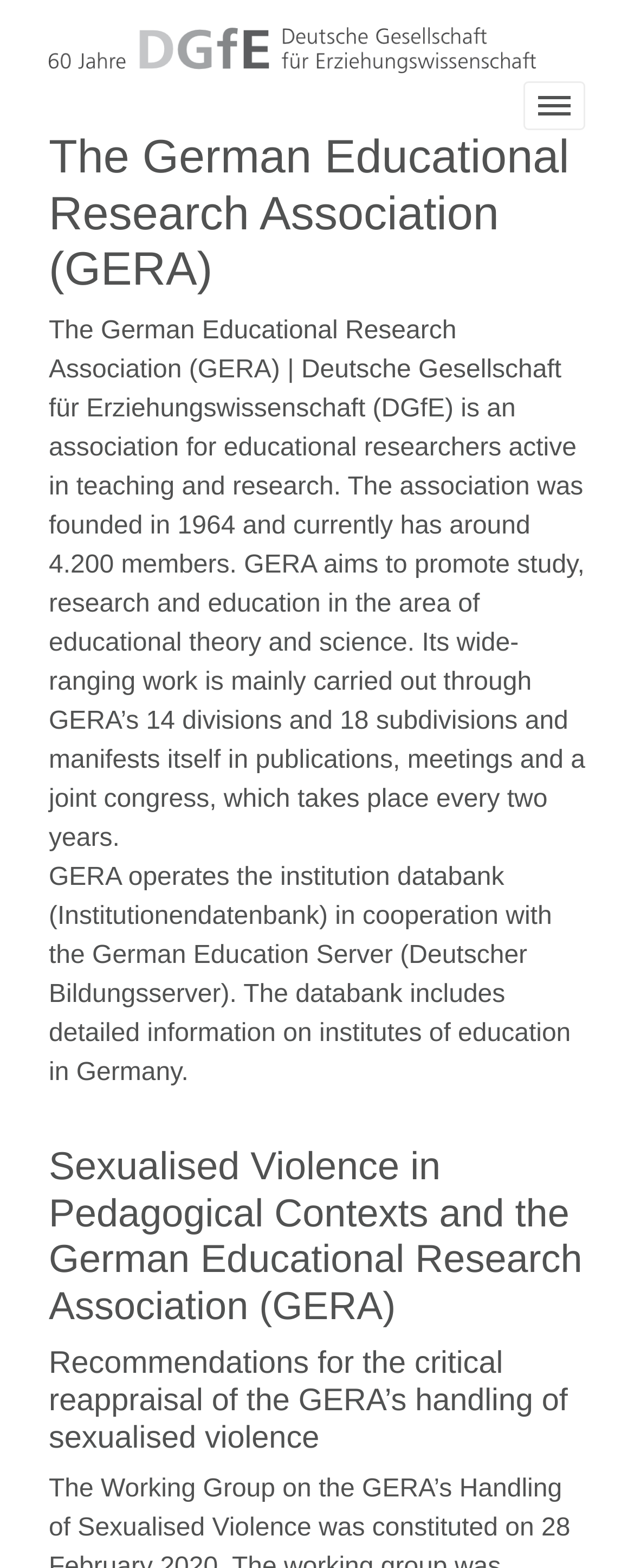Locate the bounding box of the UI element defined by this description: "Navigation umschalten". The coordinates should be given as four float numbers between 0 and 1, formatted as [left, top, right, bottom].

[0.826, 0.052, 0.923, 0.083]